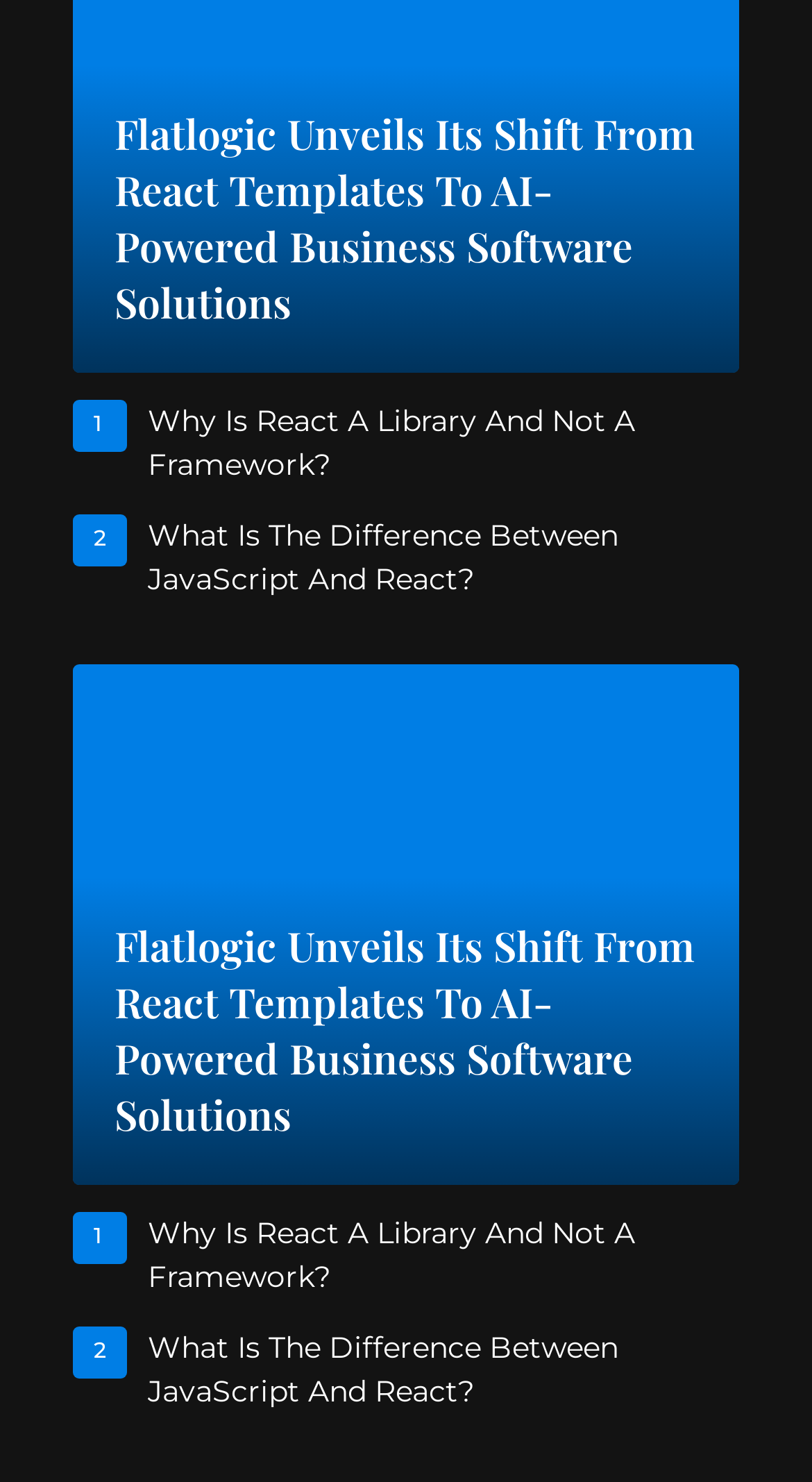Provide a brief response in the form of a single word or phrase:
What is the text next to the number '1'?

None